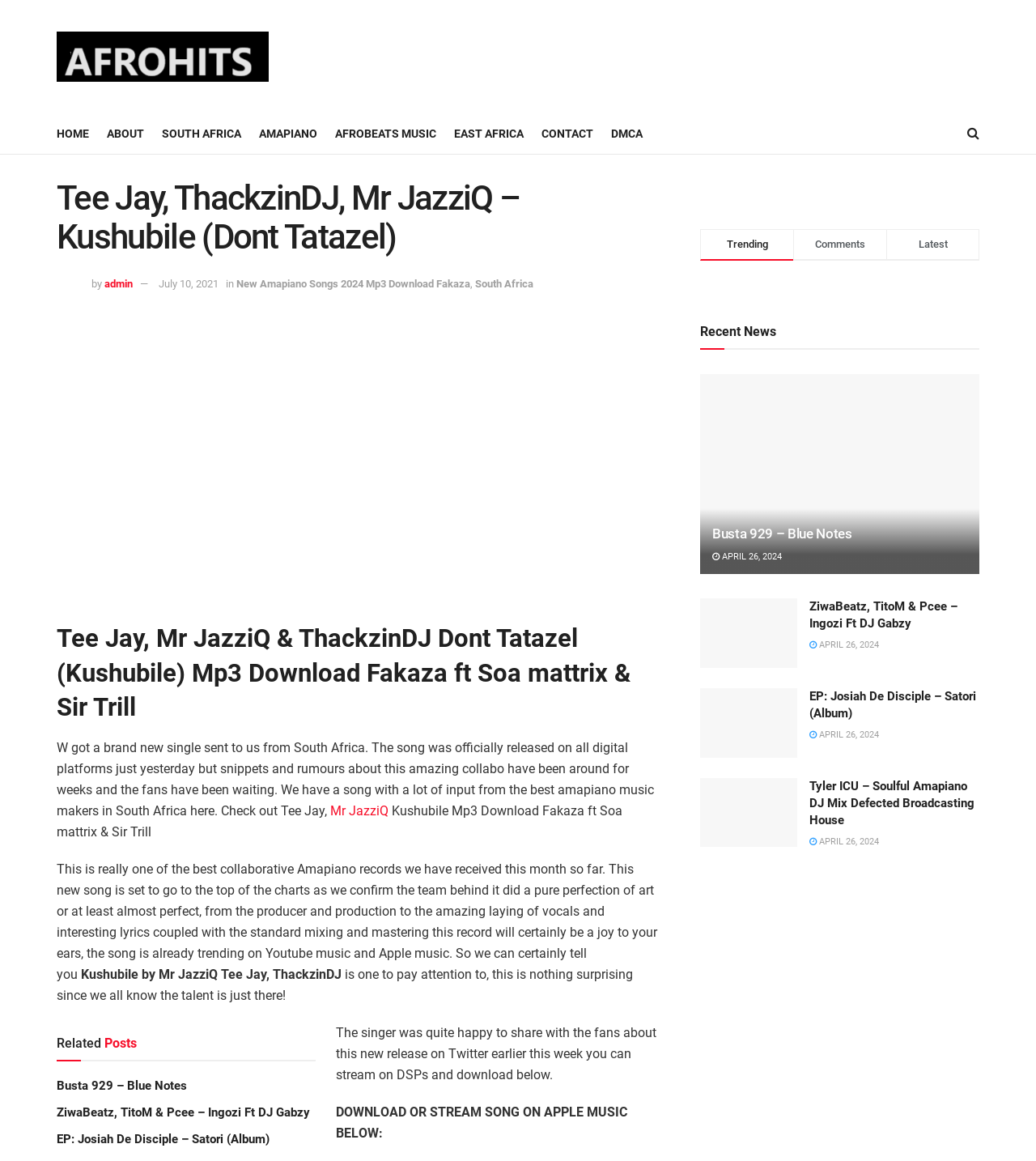Please specify the bounding box coordinates of the element that should be clicked to execute the given instruction: 'View the about us page'. Ensure the coordinates are four float numbers between 0 and 1, expressed as [left, top, right, bottom].

None